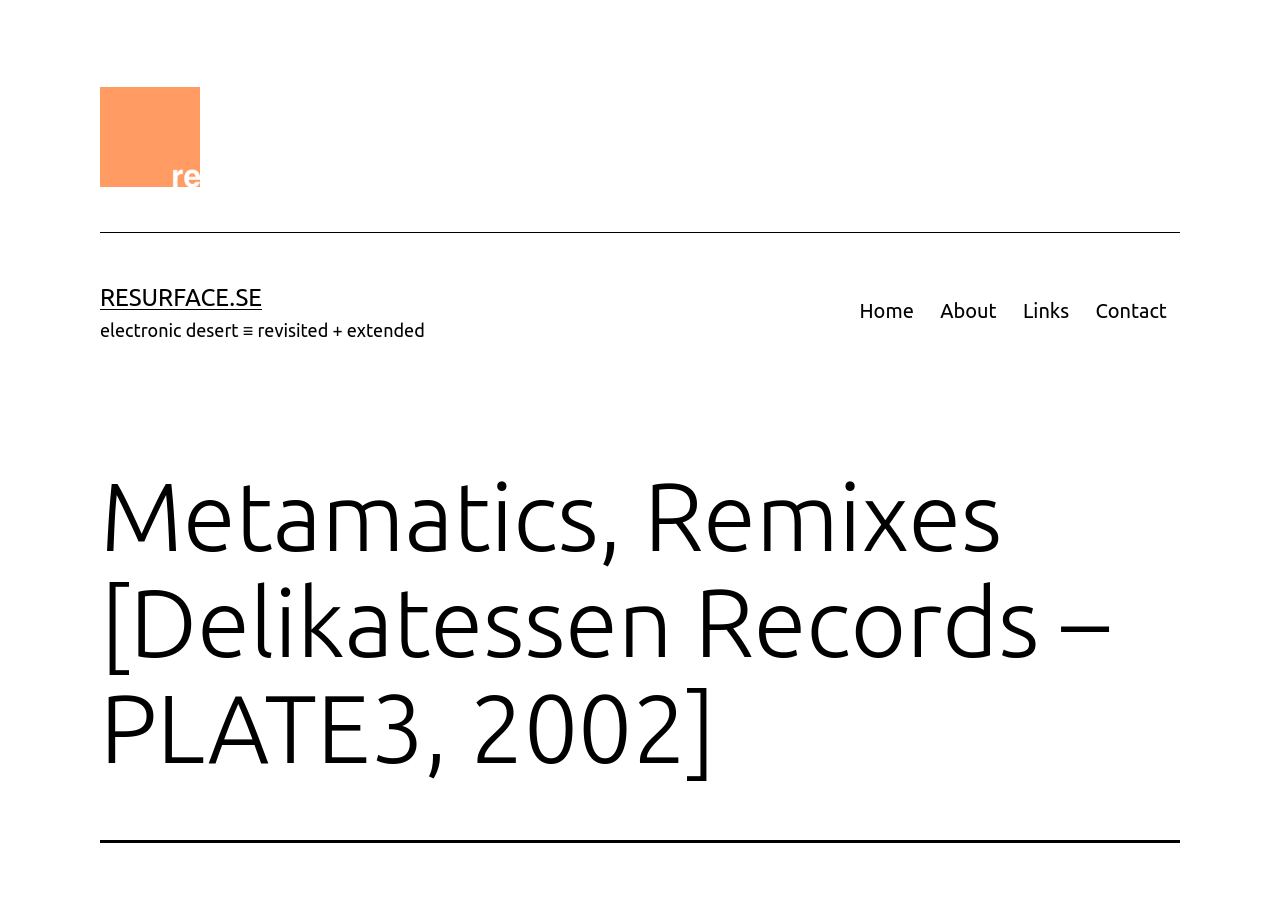What is the position of the primary menu on the page?
Examine the image and give a concise answer in one word or a short phrase.

top right